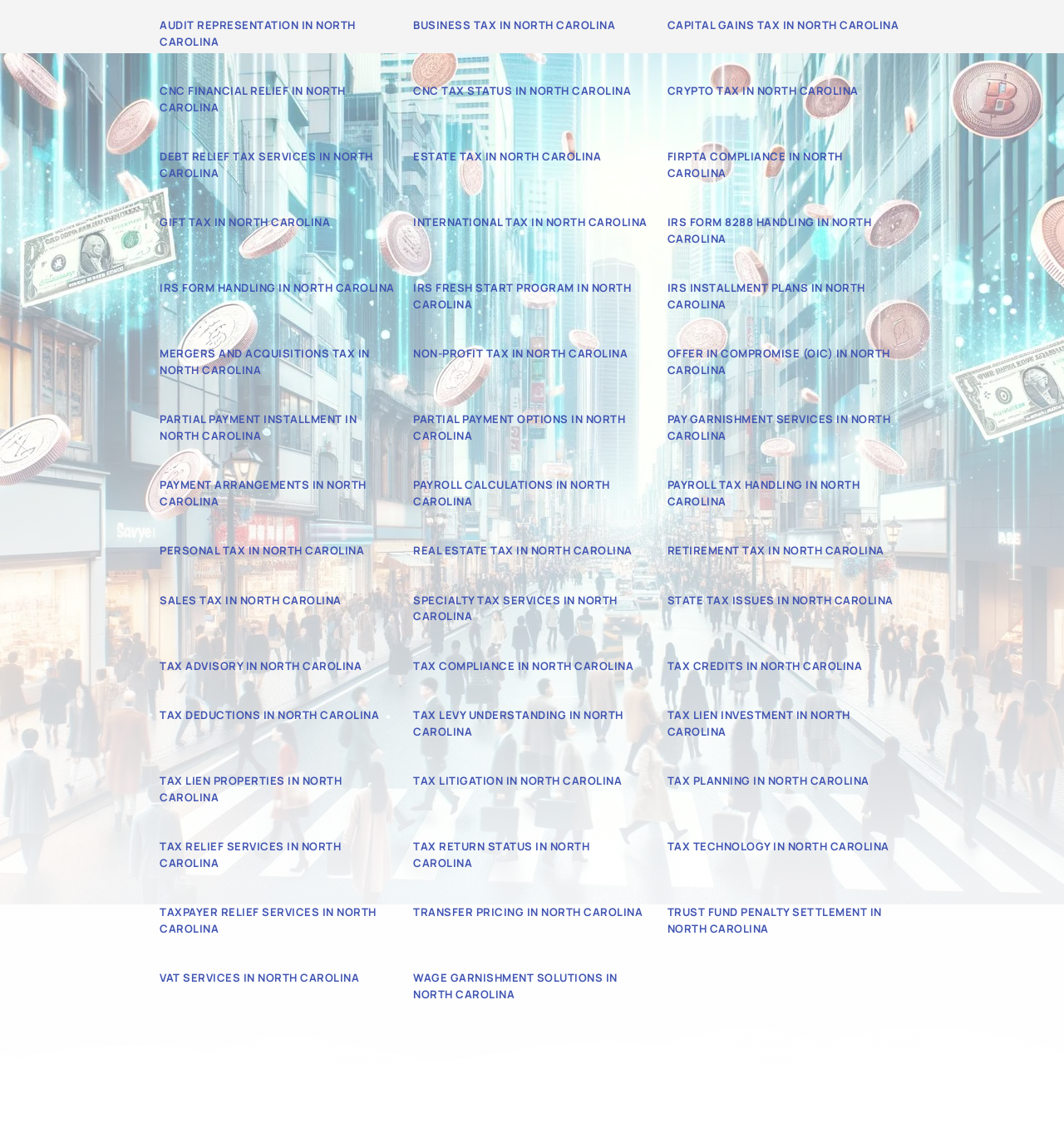Provide a short answer using a single word or phrase for the following question: 
What is the vertical position of the link 'AUDIT REPRESENTATION IN NORTH CAROLINA'?

Above